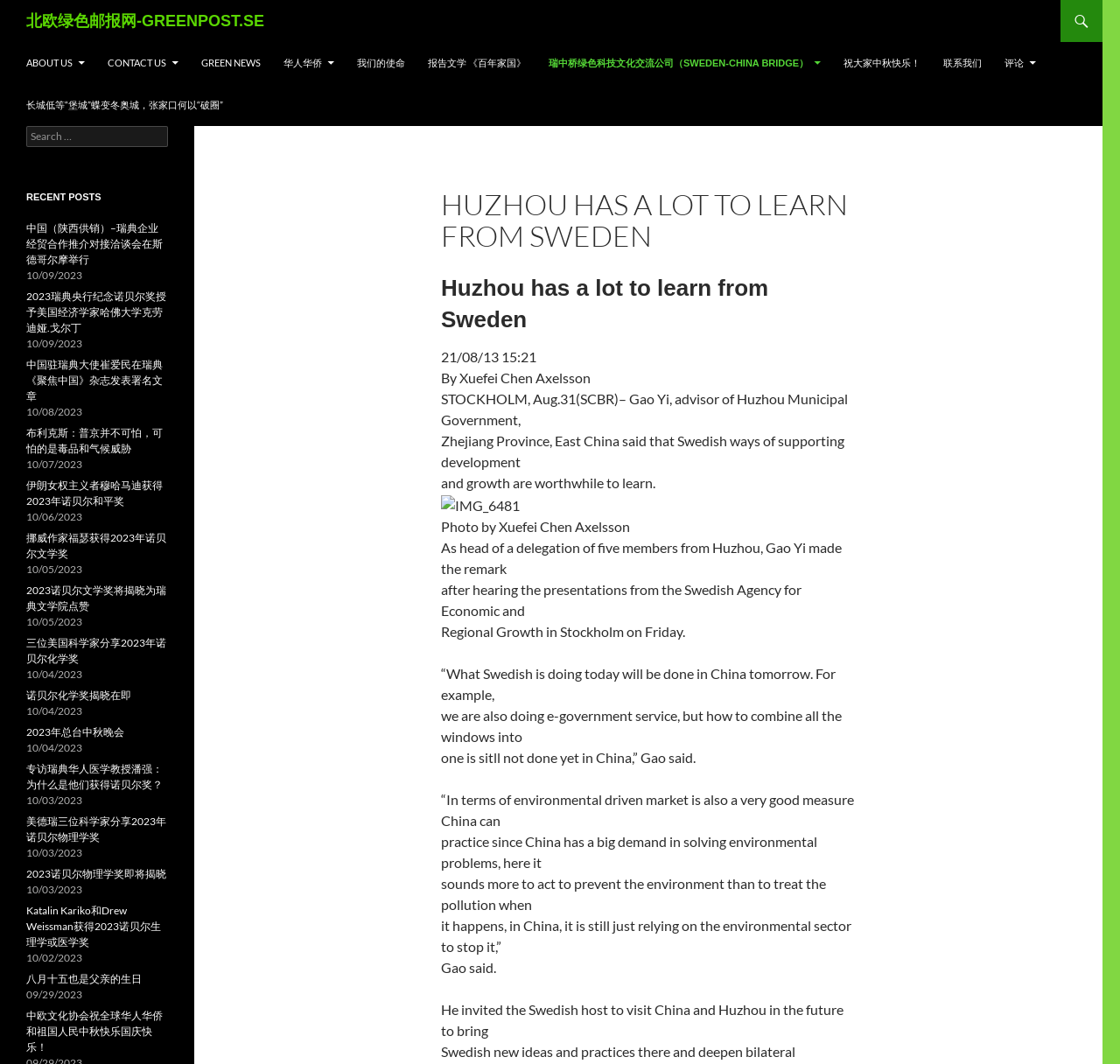How many recent posts are listed?
Answer with a single word or phrase by referring to the visual content.

15